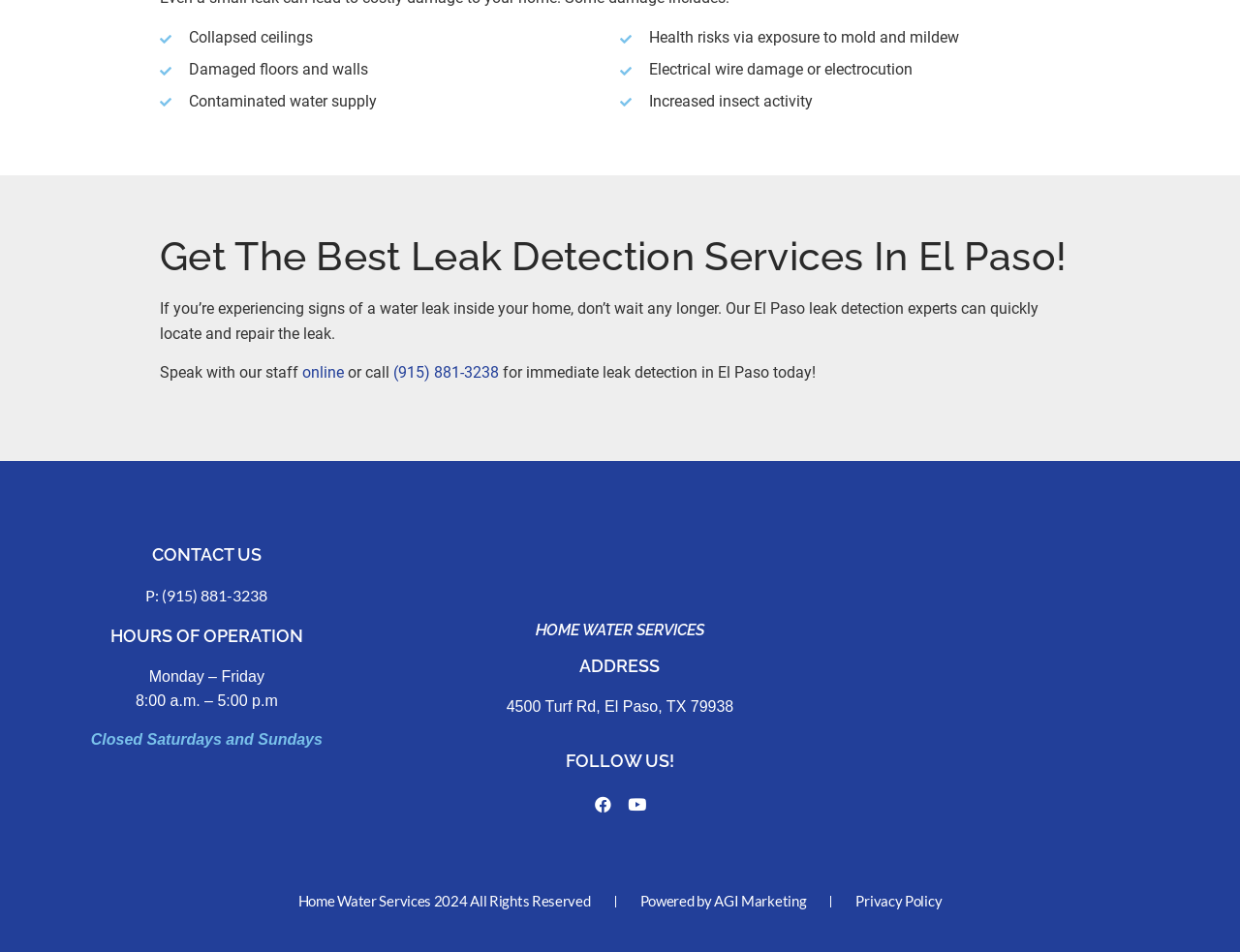Please indicate the bounding box coordinates for the clickable area to complete the following task: "View hours of operation". The coordinates should be specified as four float numbers between 0 and 1, i.e., [left, top, right, bottom].

[0.089, 0.657, 0.244, 0.678]